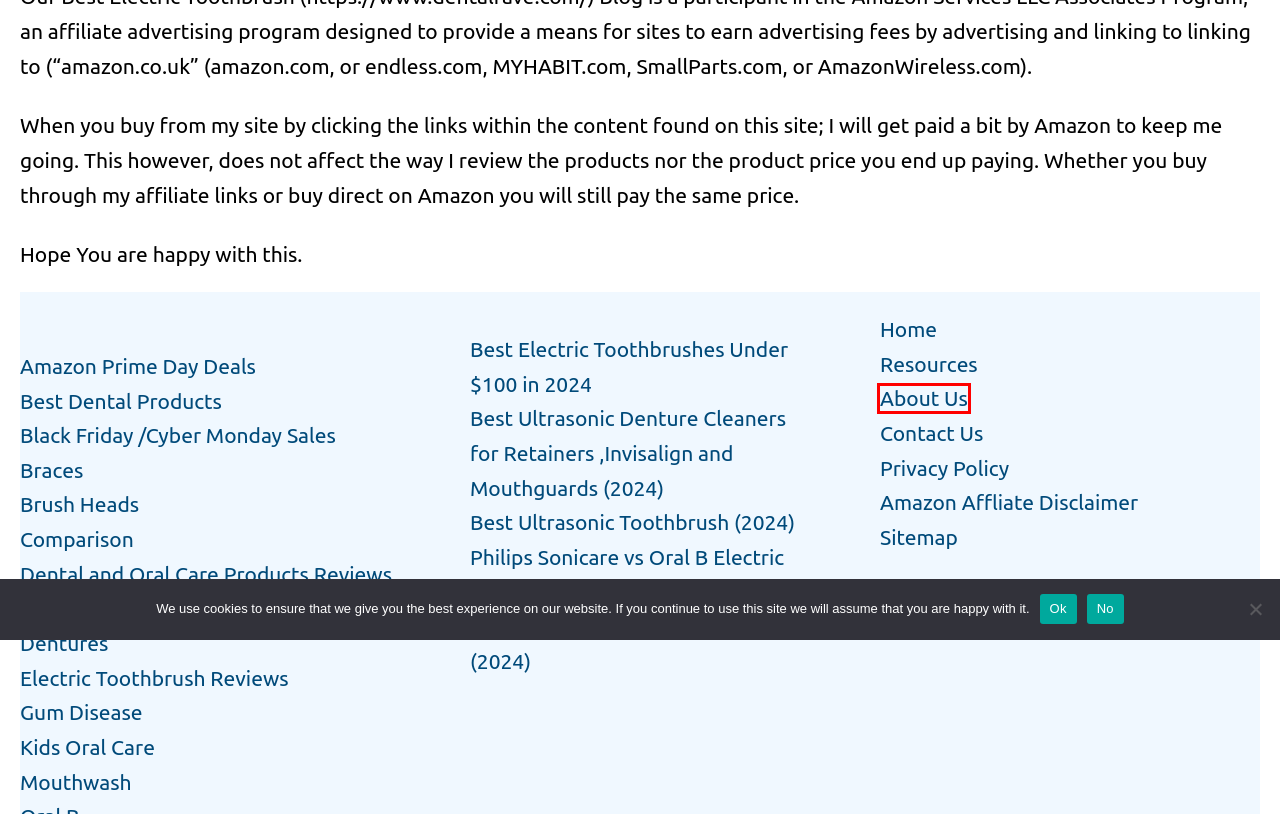Review the webpage screenshot provided, noting the red bounding box around a UI element. Choose the description that best matches the new webpage after clicking the element within the bounding box. The following are the options:
A. Resources — DentalRave
B. Best Electric Toothbrushes Under $100 in 2024 — DentalRave
C. About Us — DentalRave
D. Best Ultrasonic Toothbrush (2024) — DentalRave
E. Contact Us — DentalRave
F. Philips Sonicare vs Oral B Electric Toothbrush (Which's Better?) — DentalRave
G. Best Ultrasonic Denture Cleaners for Retainers ,Invisalign and Mouthguards (2024) — DentalRave
H. Privacy Policy — DentalRave

C